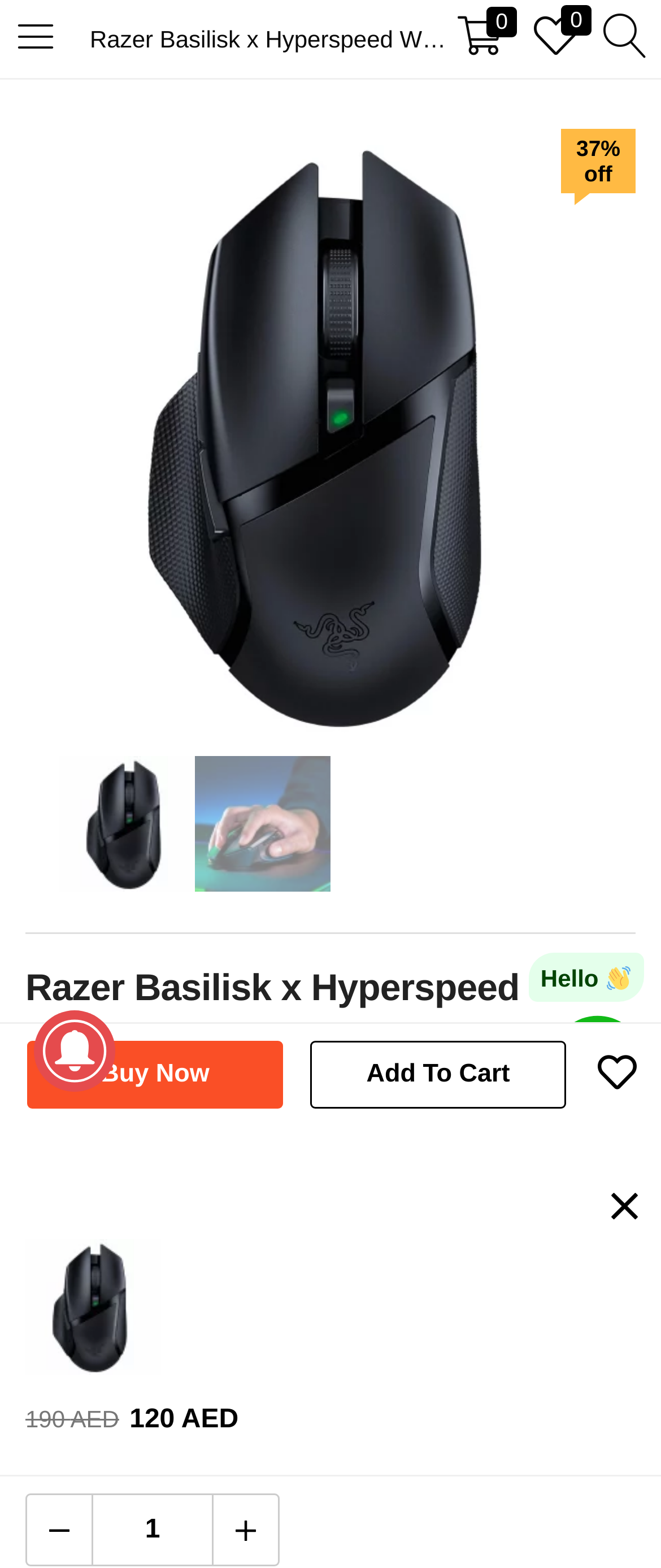What is the discount percentage?
Please elaborate on the answer to the question with detailed information.

I found the discount percentage by looking at the StaticText element with the text '37% off' located at [0.872, 0.086, 0.939, 0.119]. This suggests that the product has a 37% discount.